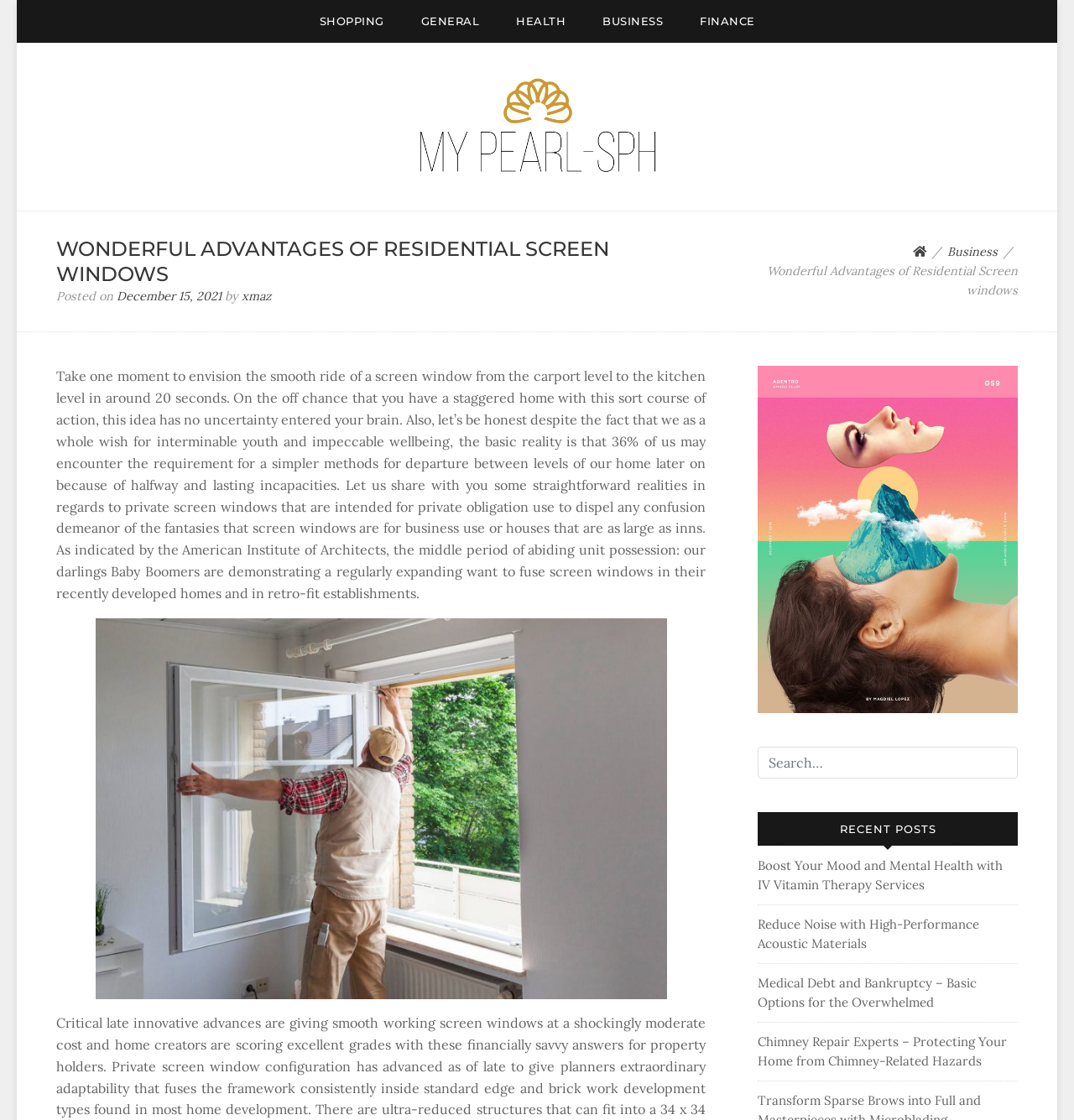Please identify the bounding box coordinates of the element I need to click to follow this instruction: "Click on SHOPPING".

[0.282, 0.0, 0.373, 0.038]